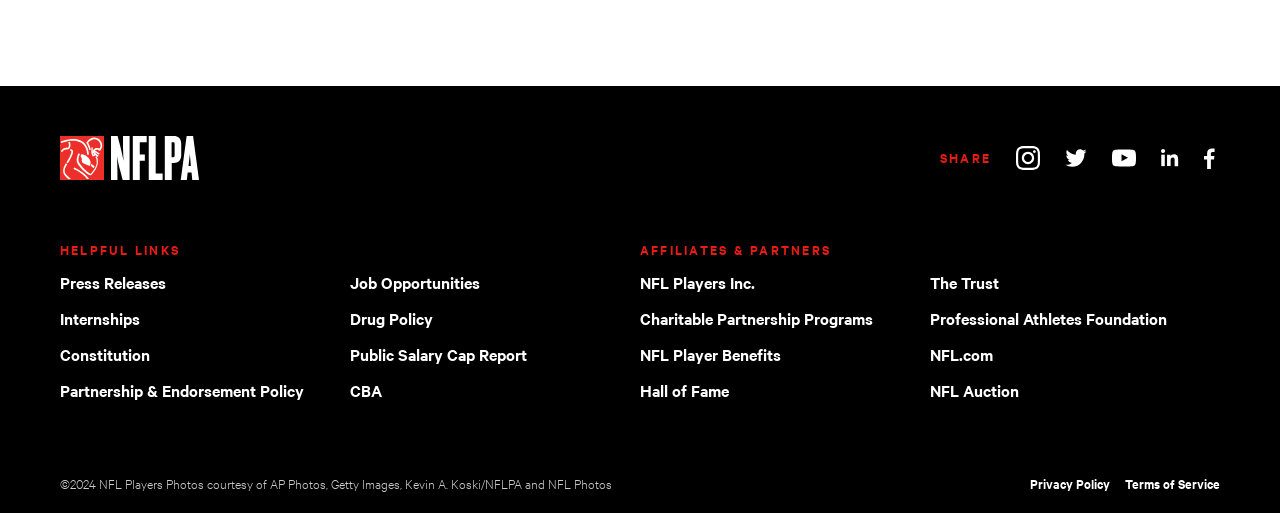Highlight the bounding box coordinates of the element you need to click to perform the following instruction: "Visit NFLPA website."

[0.047, 0.266, 0.155, 0.351]